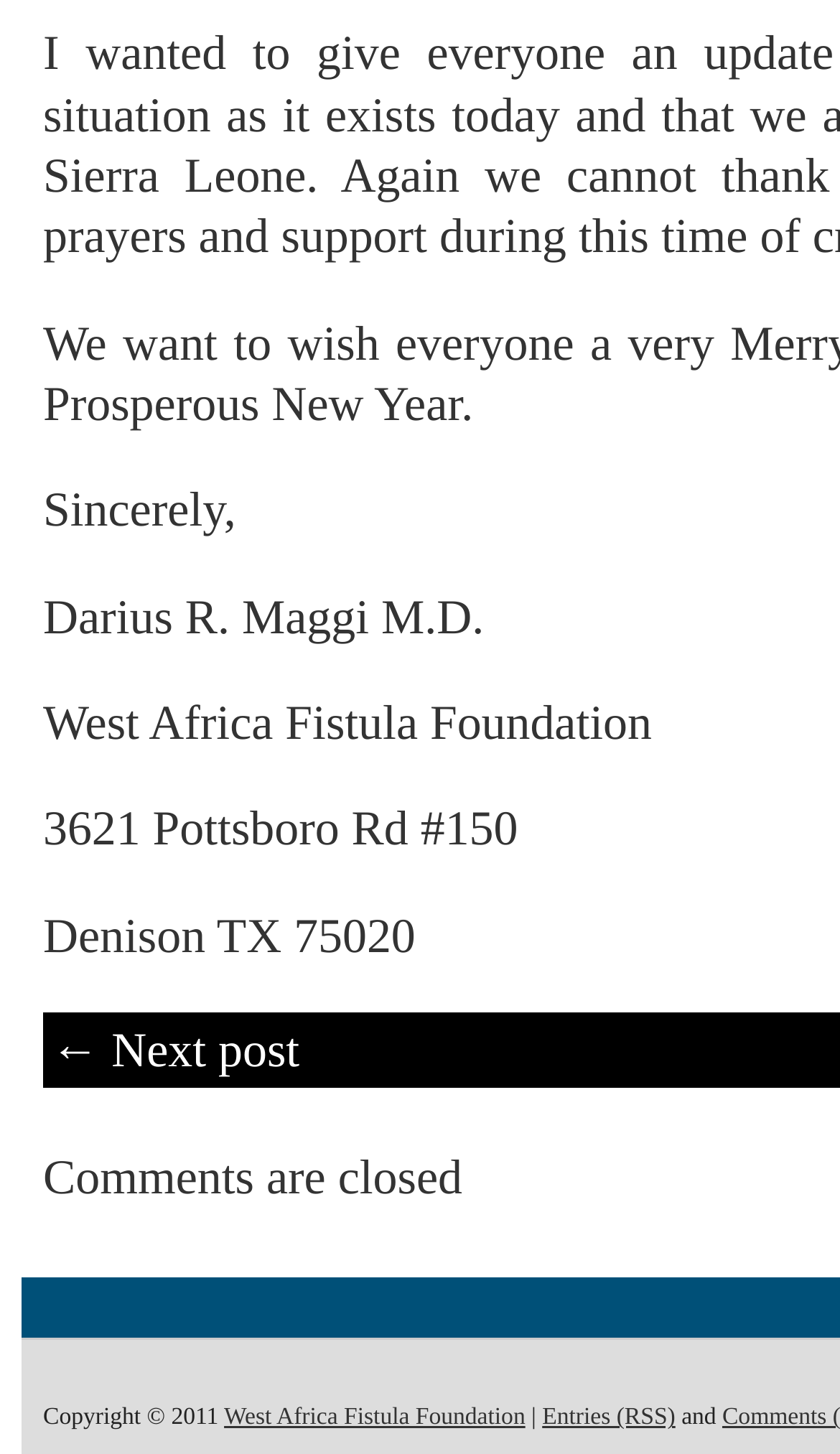What is the separator between 'West Africa Fistula Foundation' and 'Entries (RSS)'?
Look at the screenshot and give a one-word or phrase answer.

|